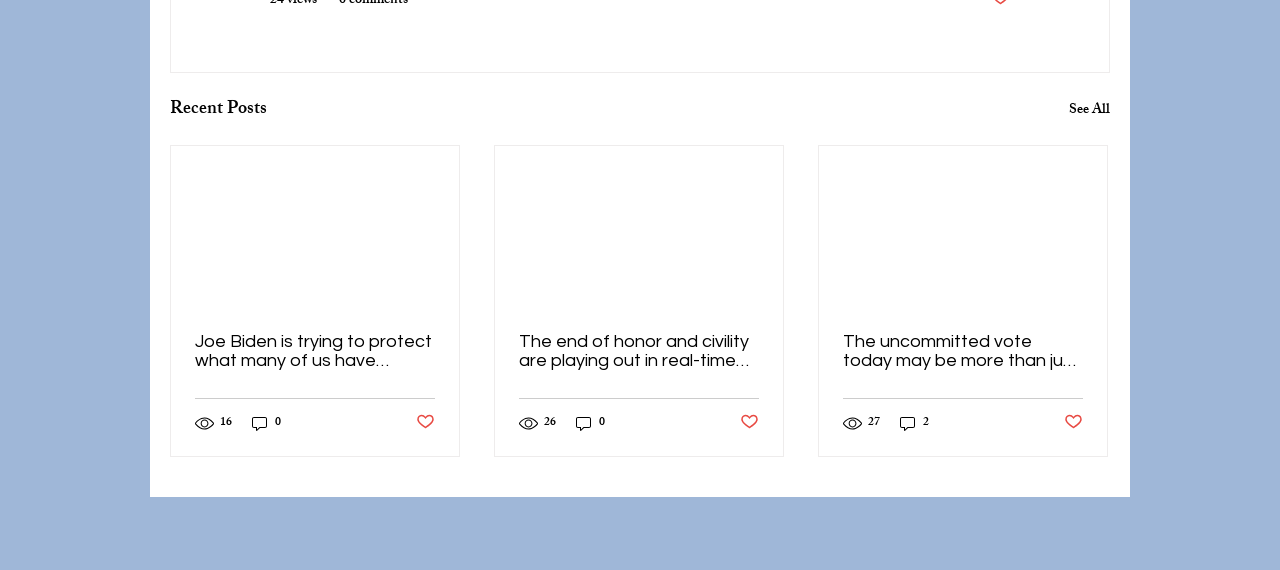Respond to the question with just a single word or phrase: 
How many comments does the third post have?

2 comments